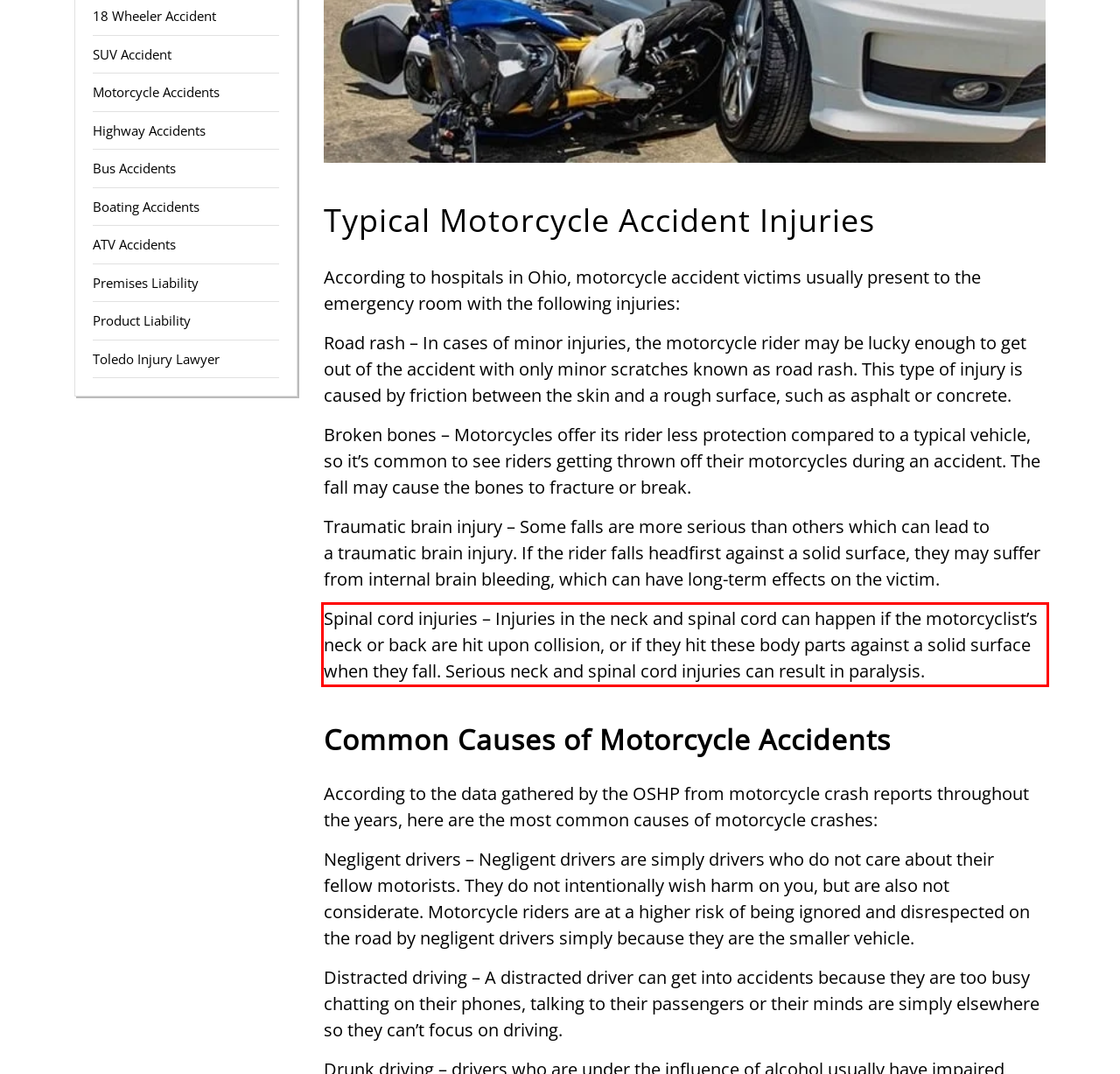The screenshot provided shows a webpage with a red bounding box. Apply OCR to the text within this red bounding box and provide the extracted content.

Spinal cord injuries – Injuries in the neck and spinal cord can happen if the motorcyclist’s neck or back are hit upon collision, or if they hit these body parts against a solid surface when they fall. Serious neck and spinal cord injuries can result in paralysis.